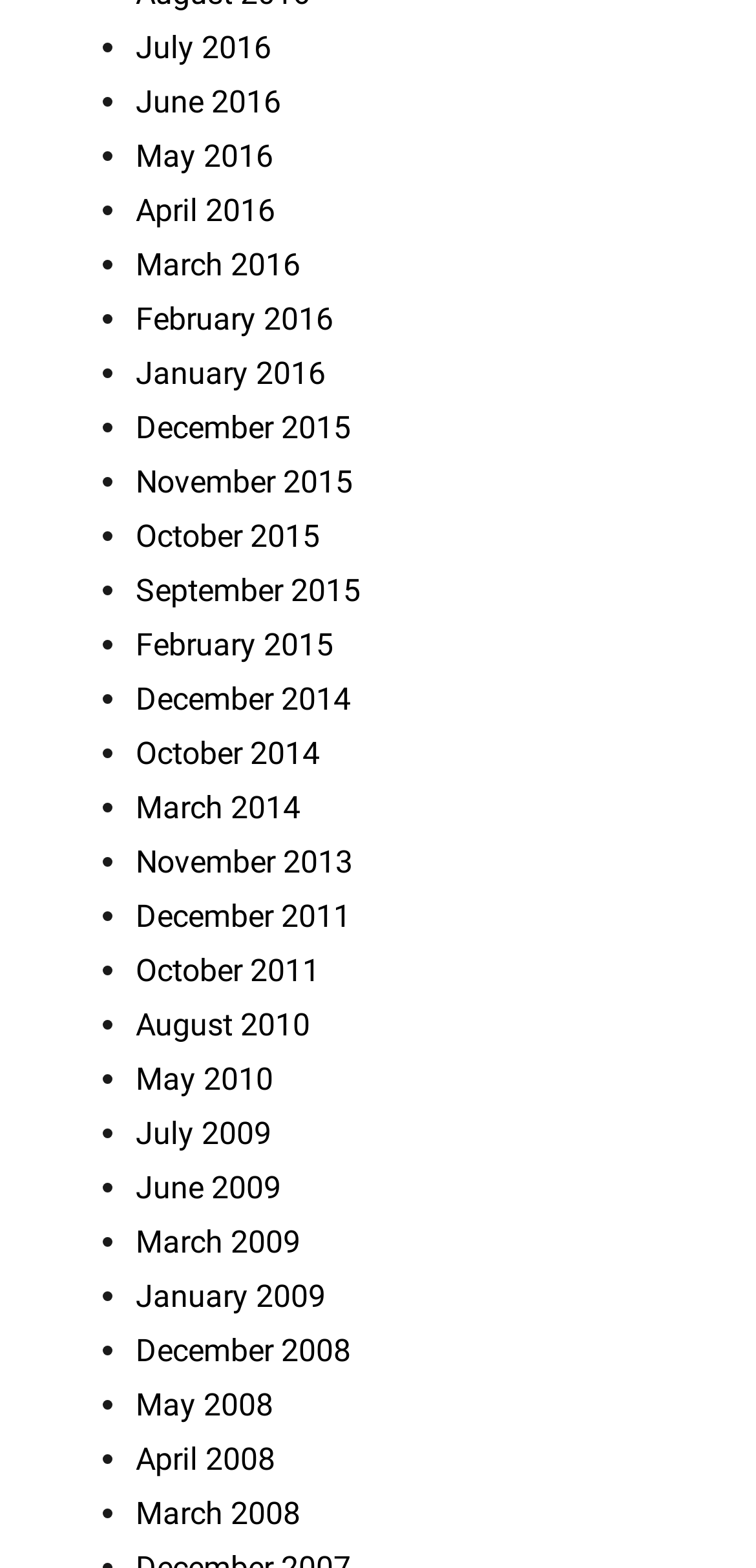Locate the bounding box coordinates of the clickable region to complete the following instruction: "View May 2010."

[0.179, 0.676, 0.361, 0.699]